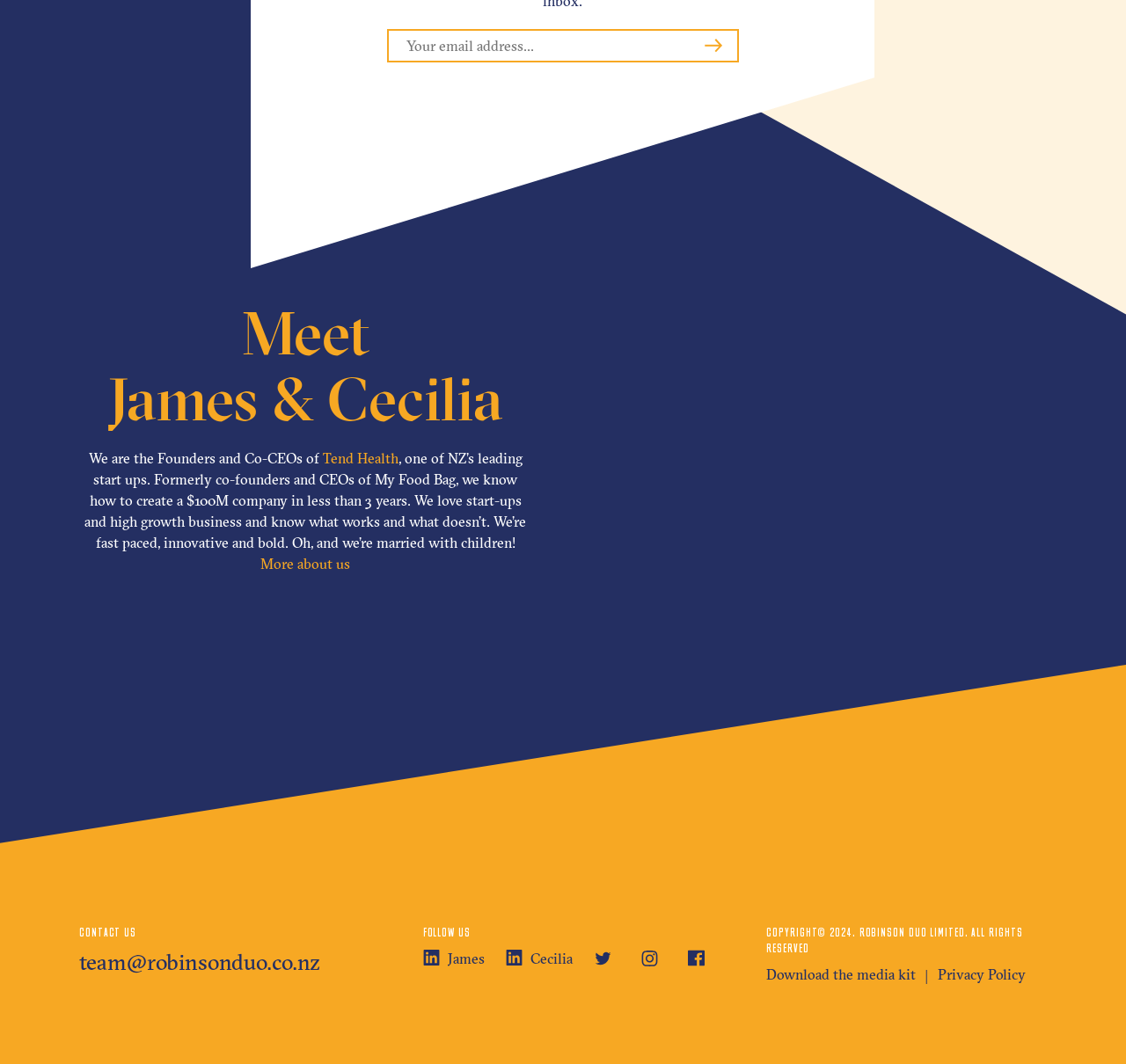Could you highlight the region that needs to be clicked to execute the instruction: "Follow on LinkedIn"?

[0.376, 0.891, 0.43, 0.911]